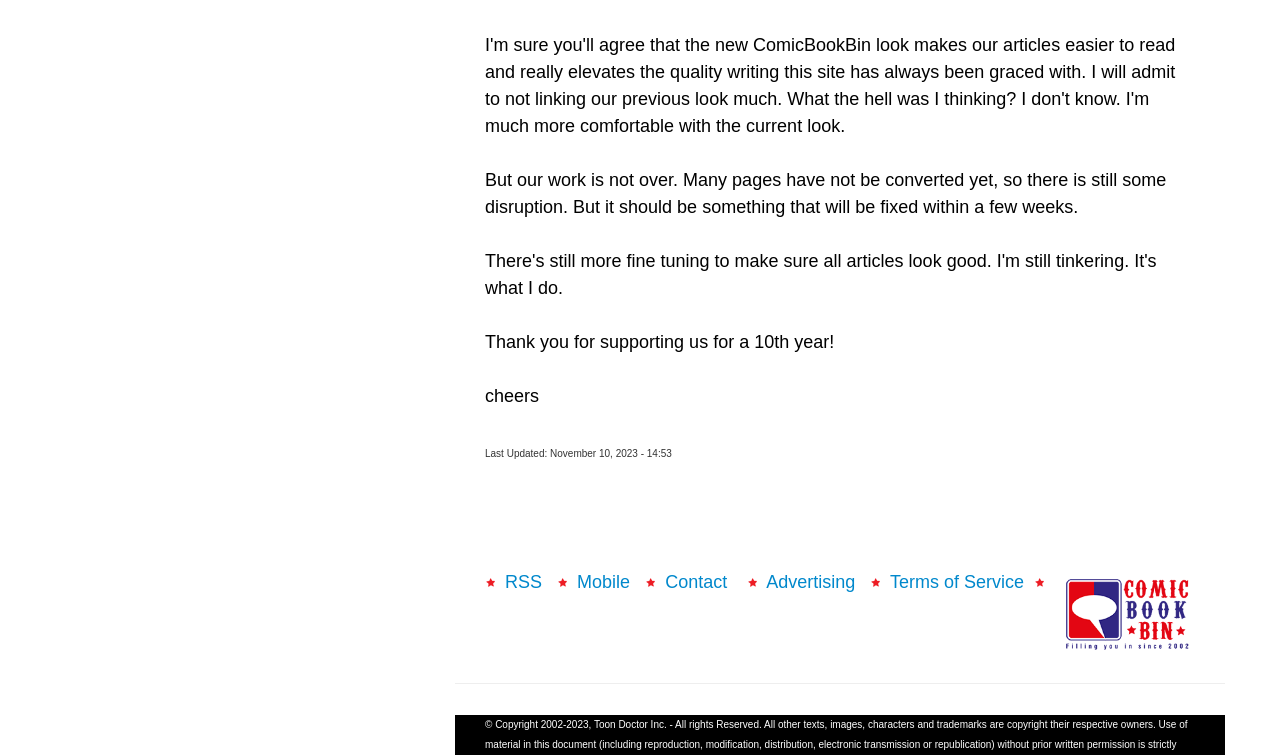Is there a separator in the footer?
Please utilize the information in the image to give a detailed response to the question.

I found a separator element in the footer section of the webpage, which is located at the coordinates [0.355, 0.905, 0.957, 0.907] and has an orientation of horizontal.